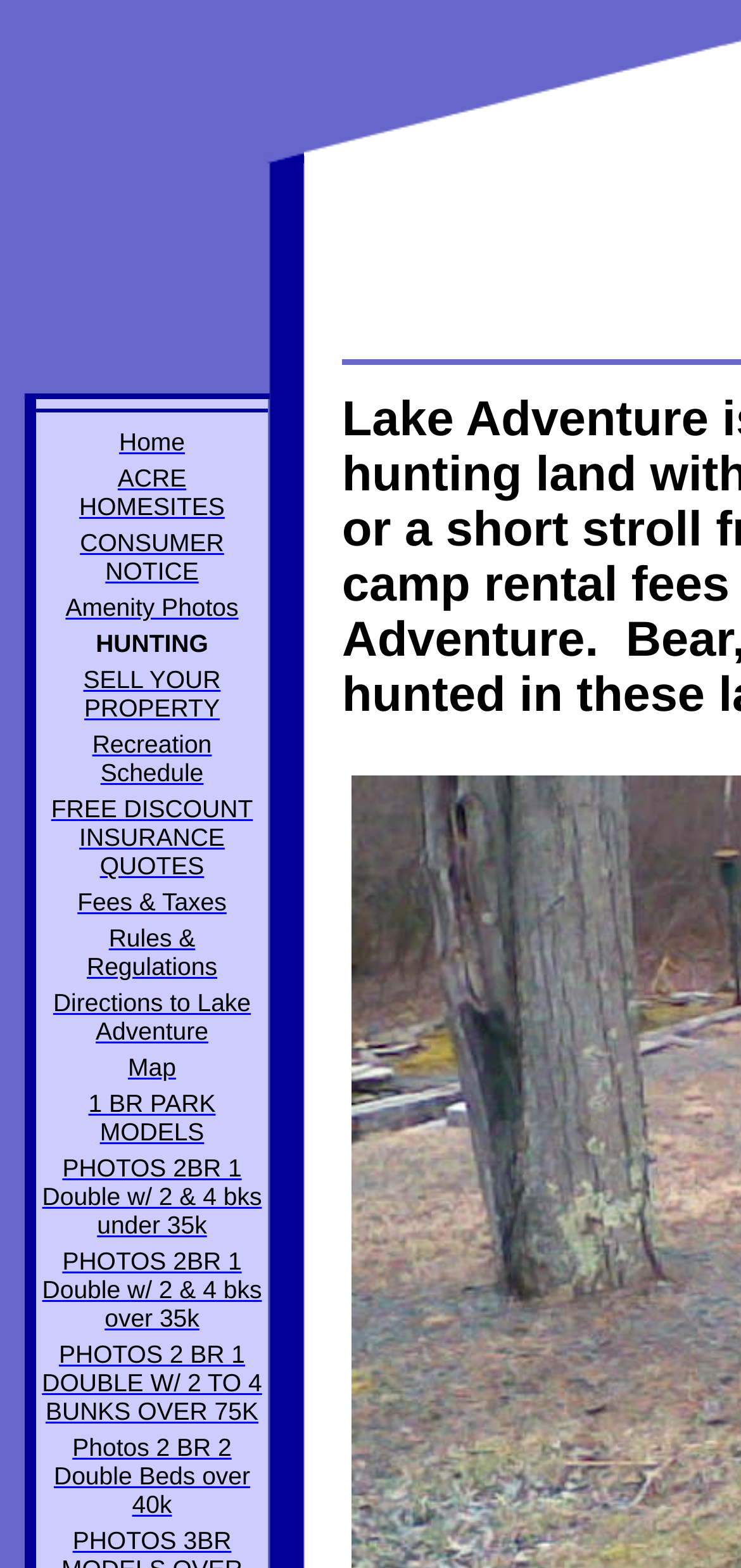What is the first link on the webpage?
Please answer using one word or phrase, based on the screenshot.

Home